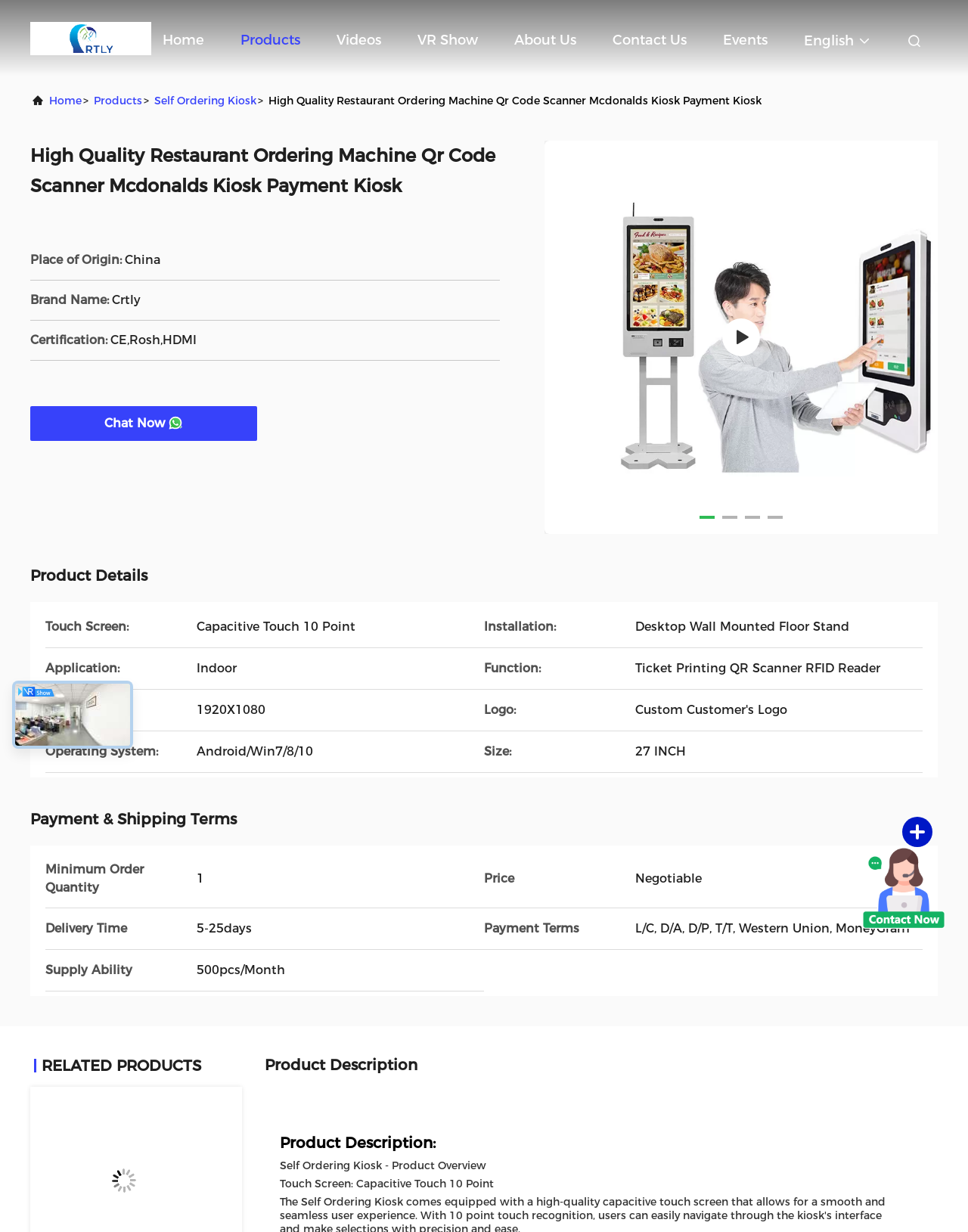Locate the bounding box coordinates of the area to click to fulfill this instruction: "Chat with the company". The bounding box should be presented as four float numbers between 0 and 1, in the order [left, top, right, bottom].

[0.108, 0.338, 0.17, 0.349]